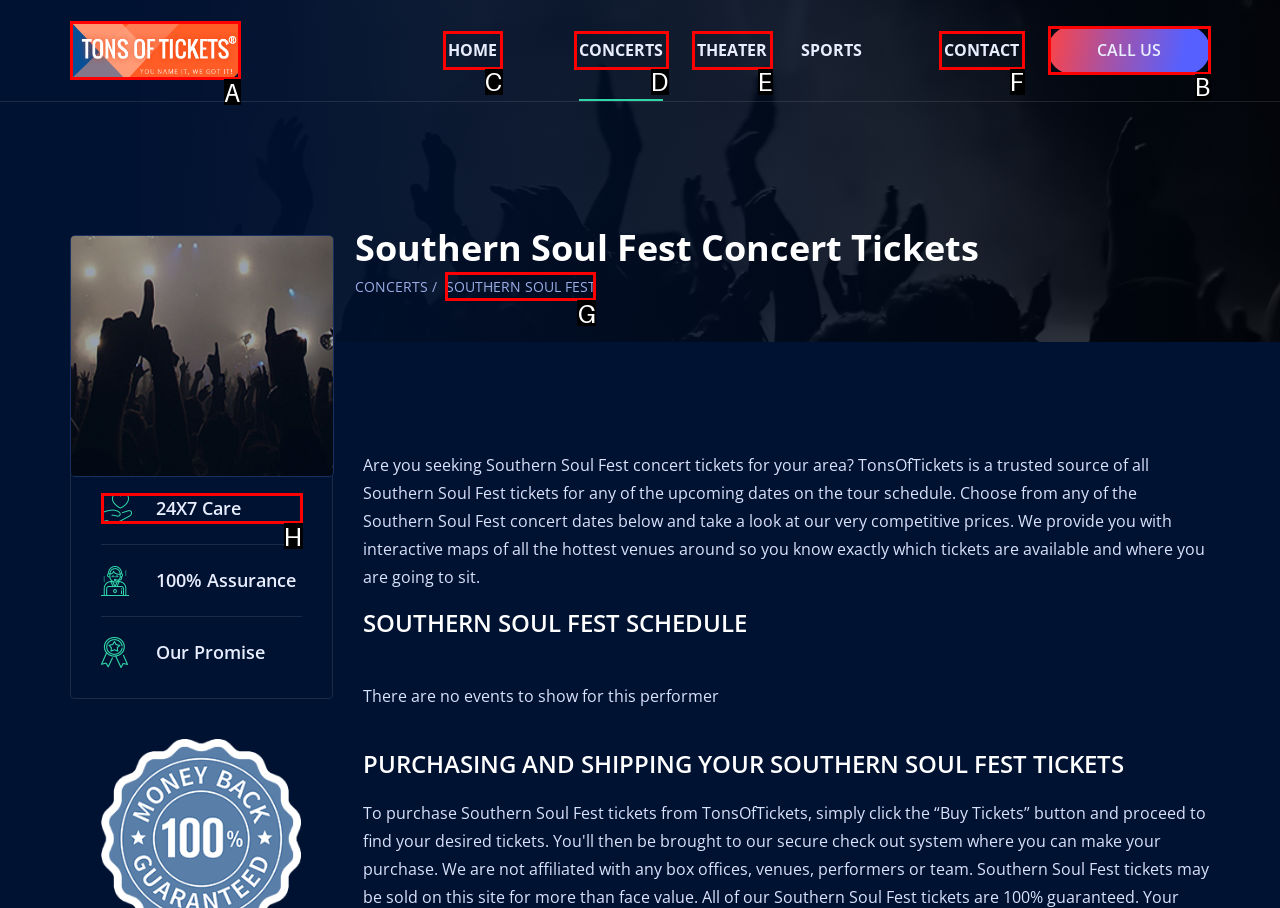Show which HTML element I need to click to perform this task: view sidebar 24X7 Care Answer with the letter of the correct choice.

H